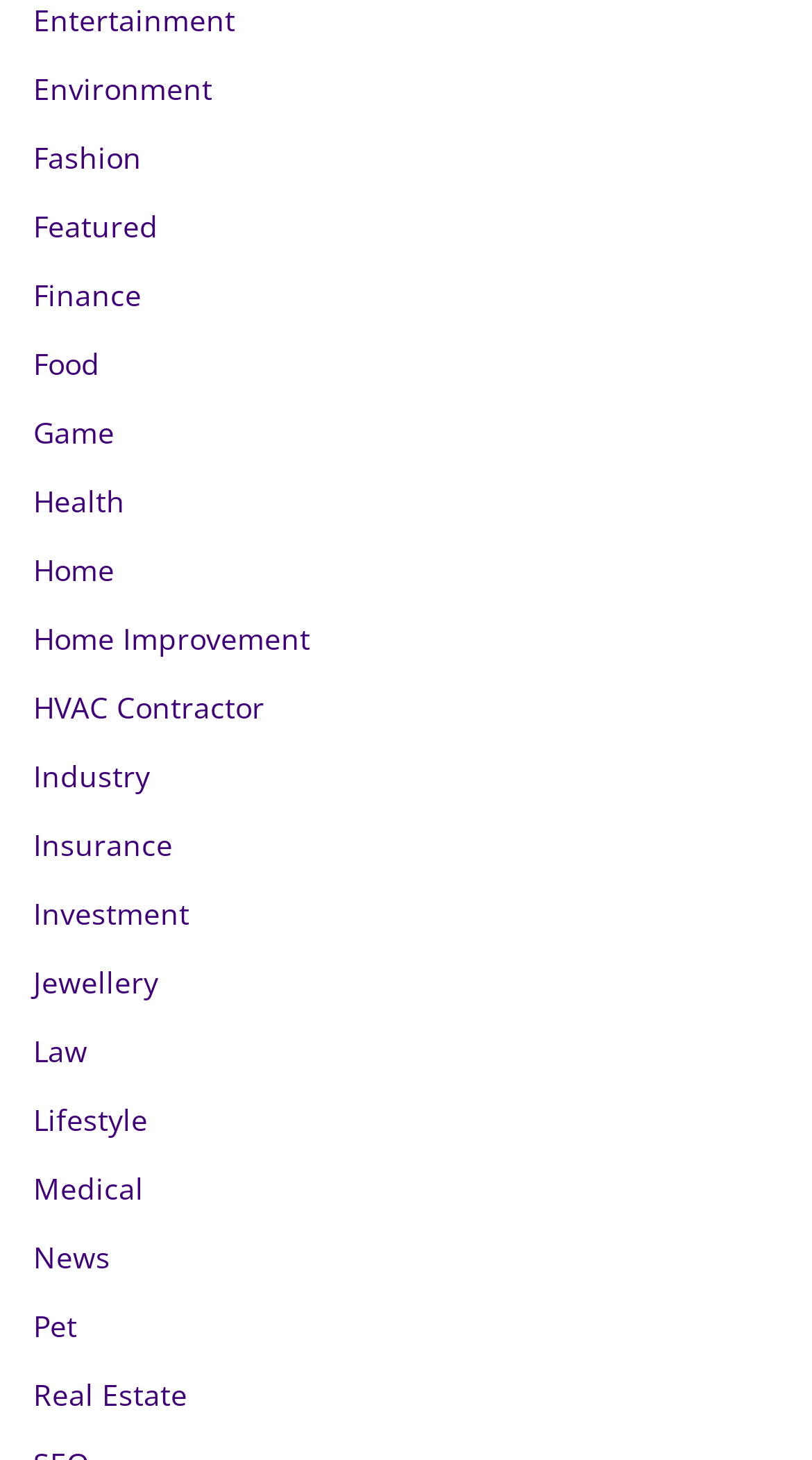What is the category located between 'Finance' and 'Food'?
Using the visual information, reply with a single word or short phrase.

Featured